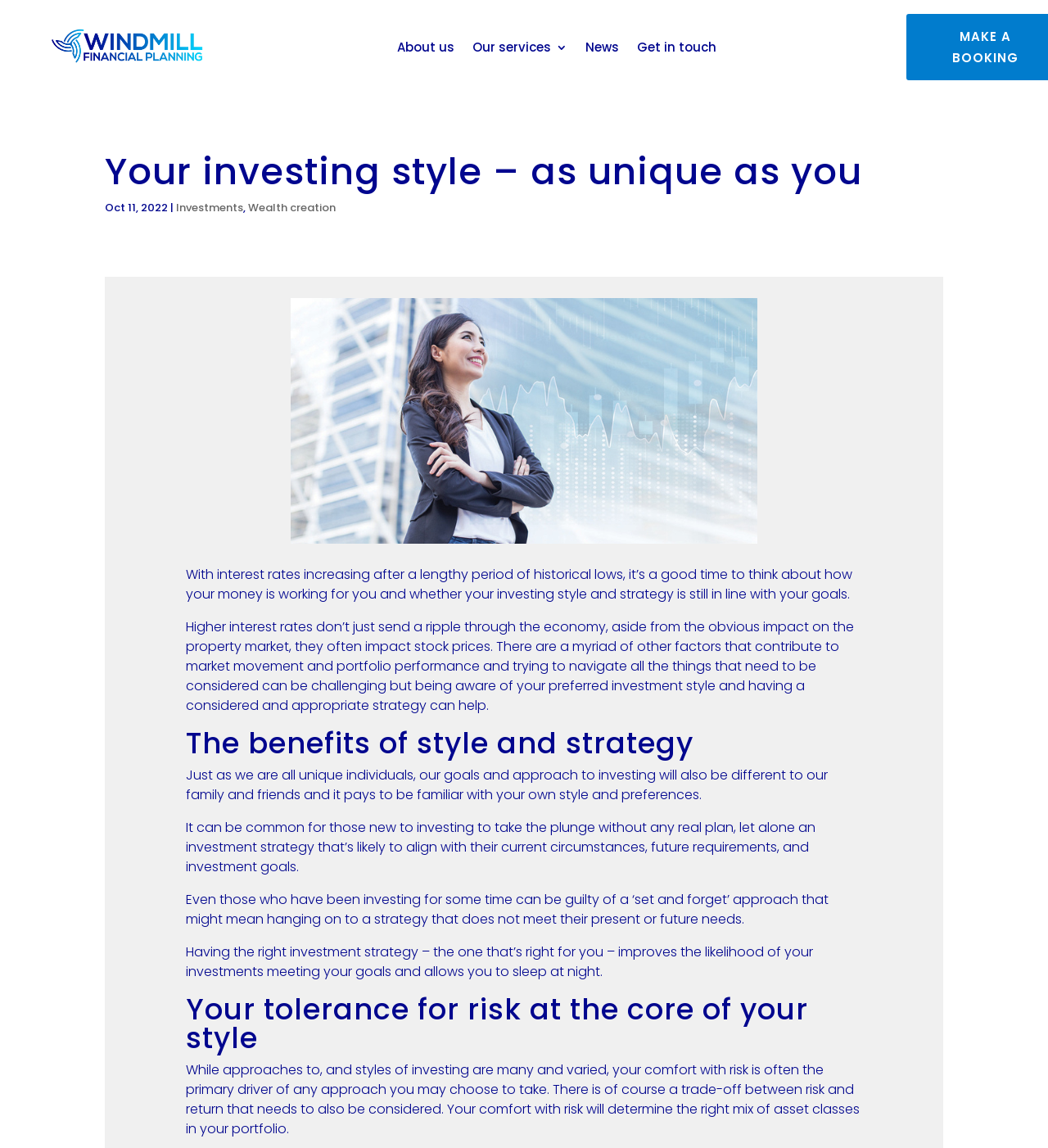What is the relationship between risk and return in investing?
Ensure your answer is thorough and detailed.

According to the webpage, there is a trade-off between risk and return in investing, meaning that an individual's comfort with risk will influence the potential returns on their investments.